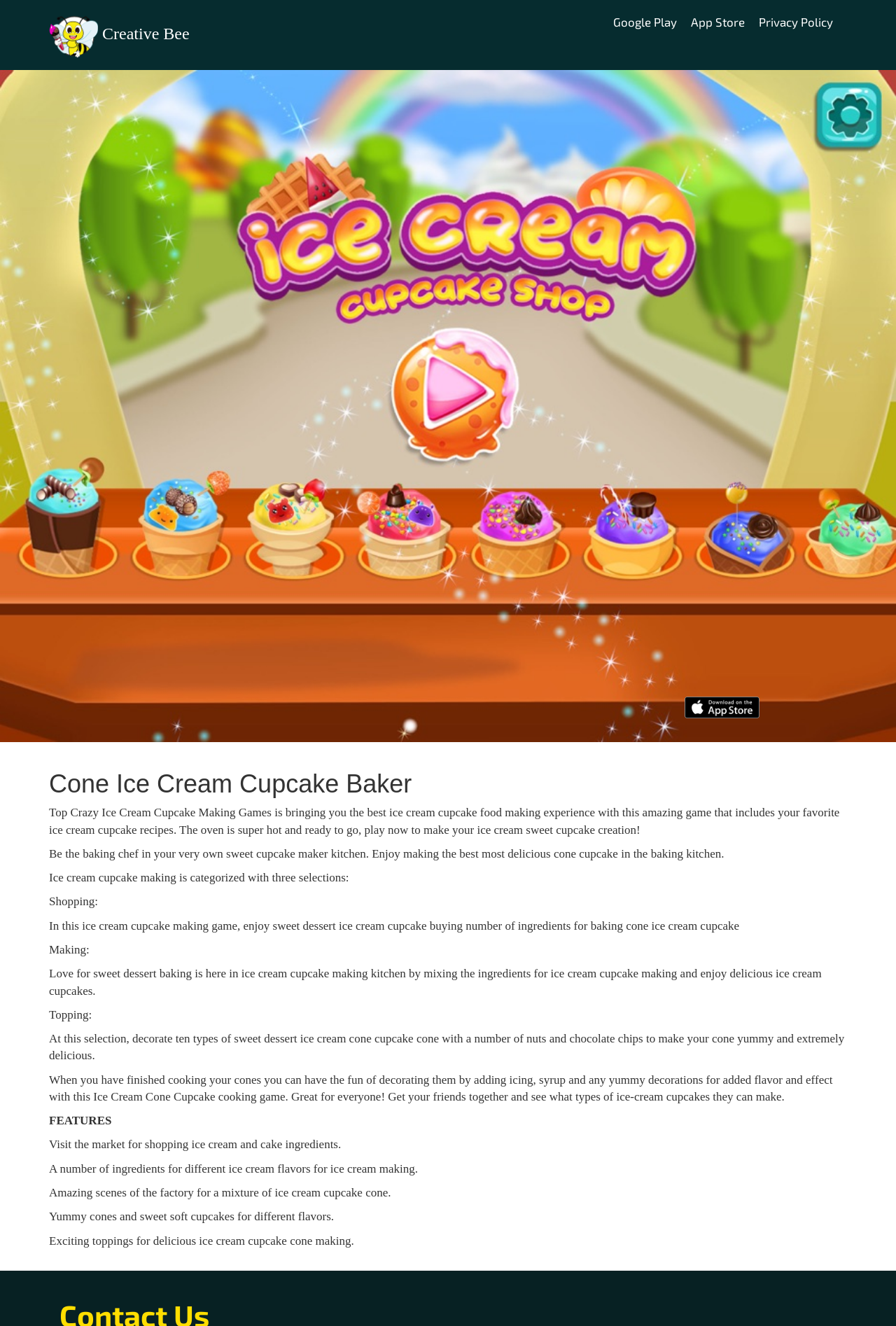Please provide a detailed answer to the question below by examining the image:
What is the purpose of the 'Shopping' selection in the game?

I found a StaticText element with the text 'Shopping:' and another element with the text 'In this ice cream cupcake making game, enjoy sweet dessert ice cream cupcake buying number of ingredients for baking cone ice cream cupcake' which suggests that the 'Shopping' selection is for buying ingredients.